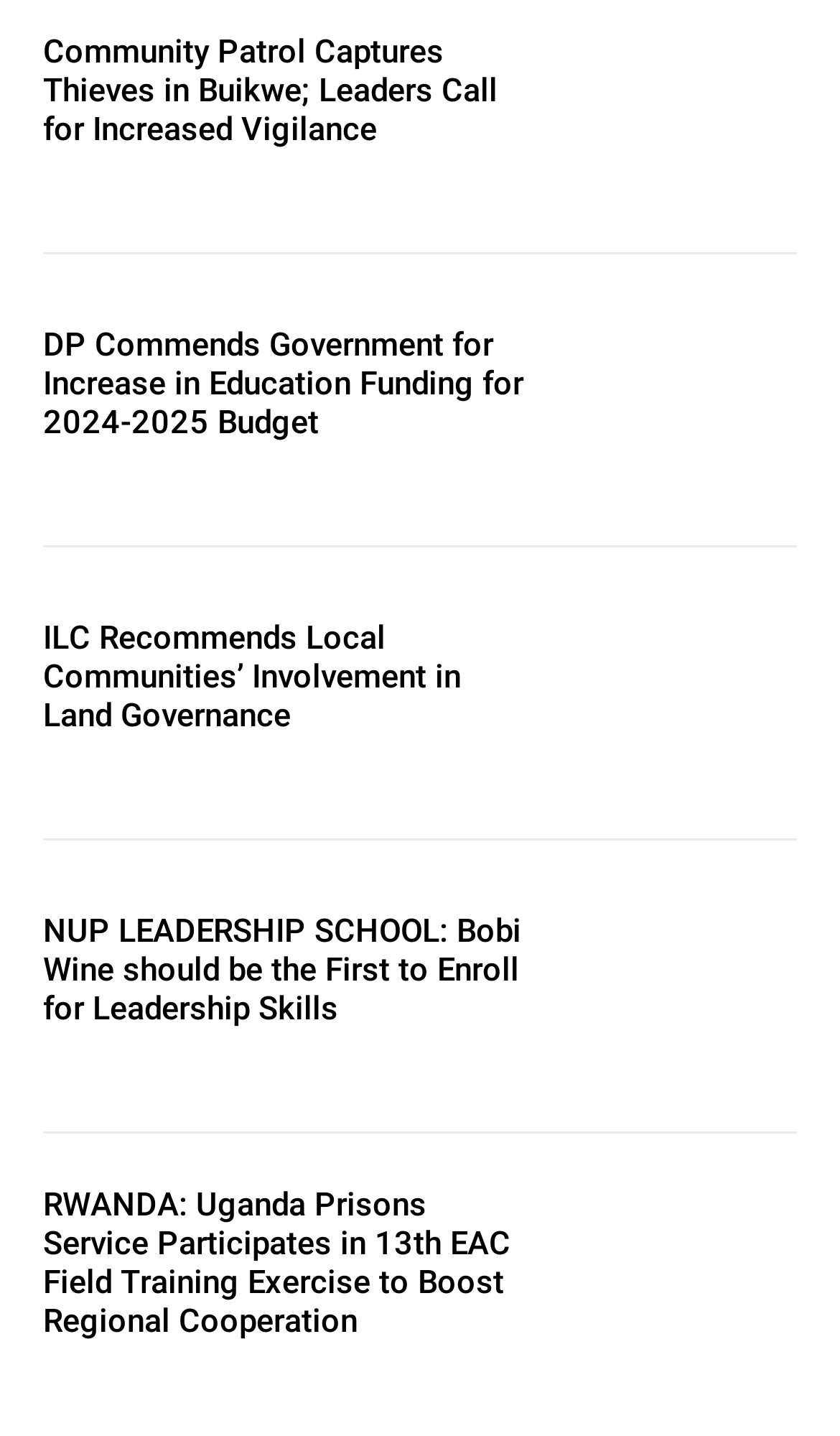How many categories are listed on the webpage?
Could you answer the question with a detailed and thorough explanation?

The webpage lists five categories: 'UGANDA NEWS', 'National News', 'International News', 'Opinion', and 'Security'.